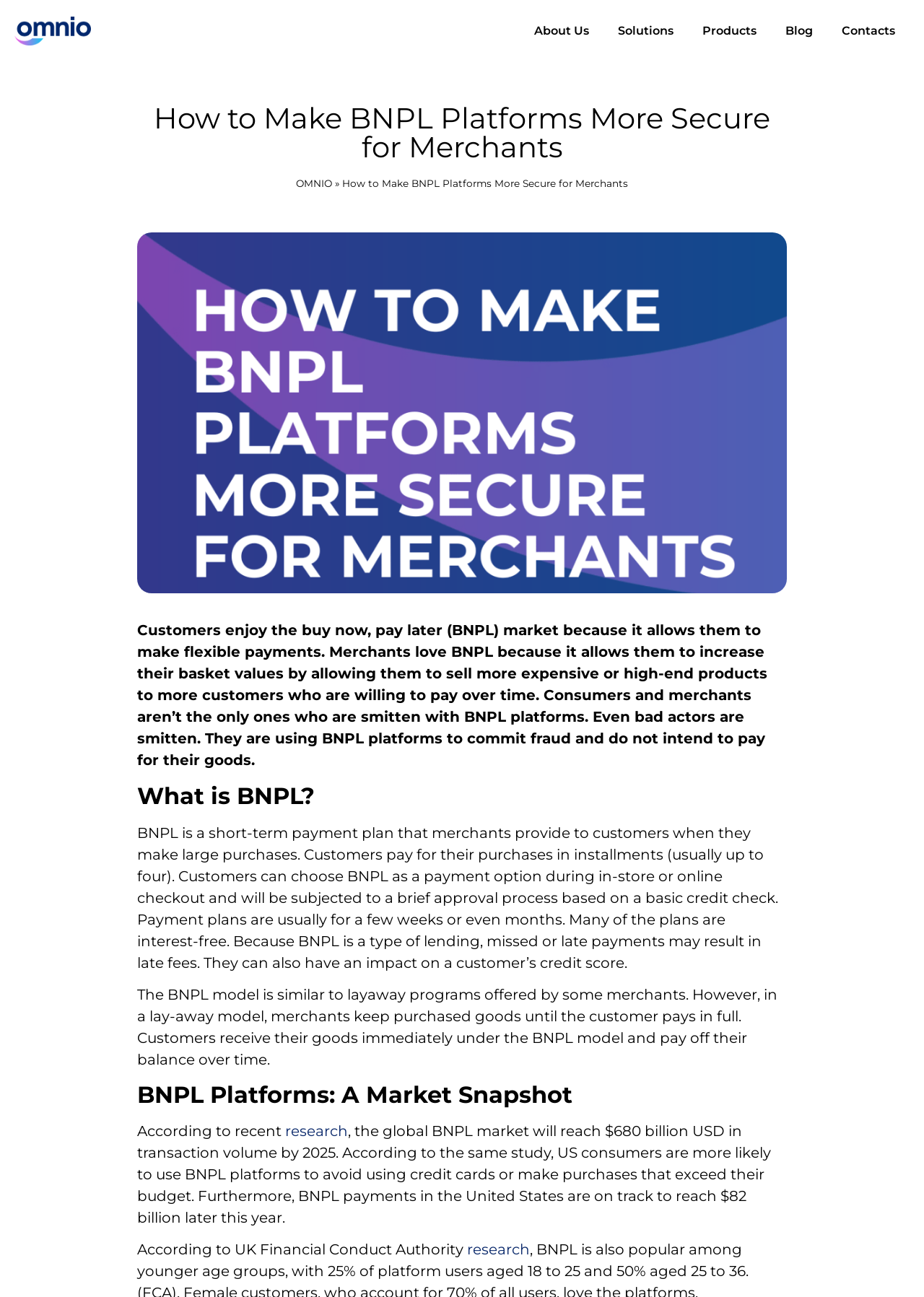Respond with a single word or phrase:
What might happen to a customer's credit score if they miss payments in BNPL?

Impact